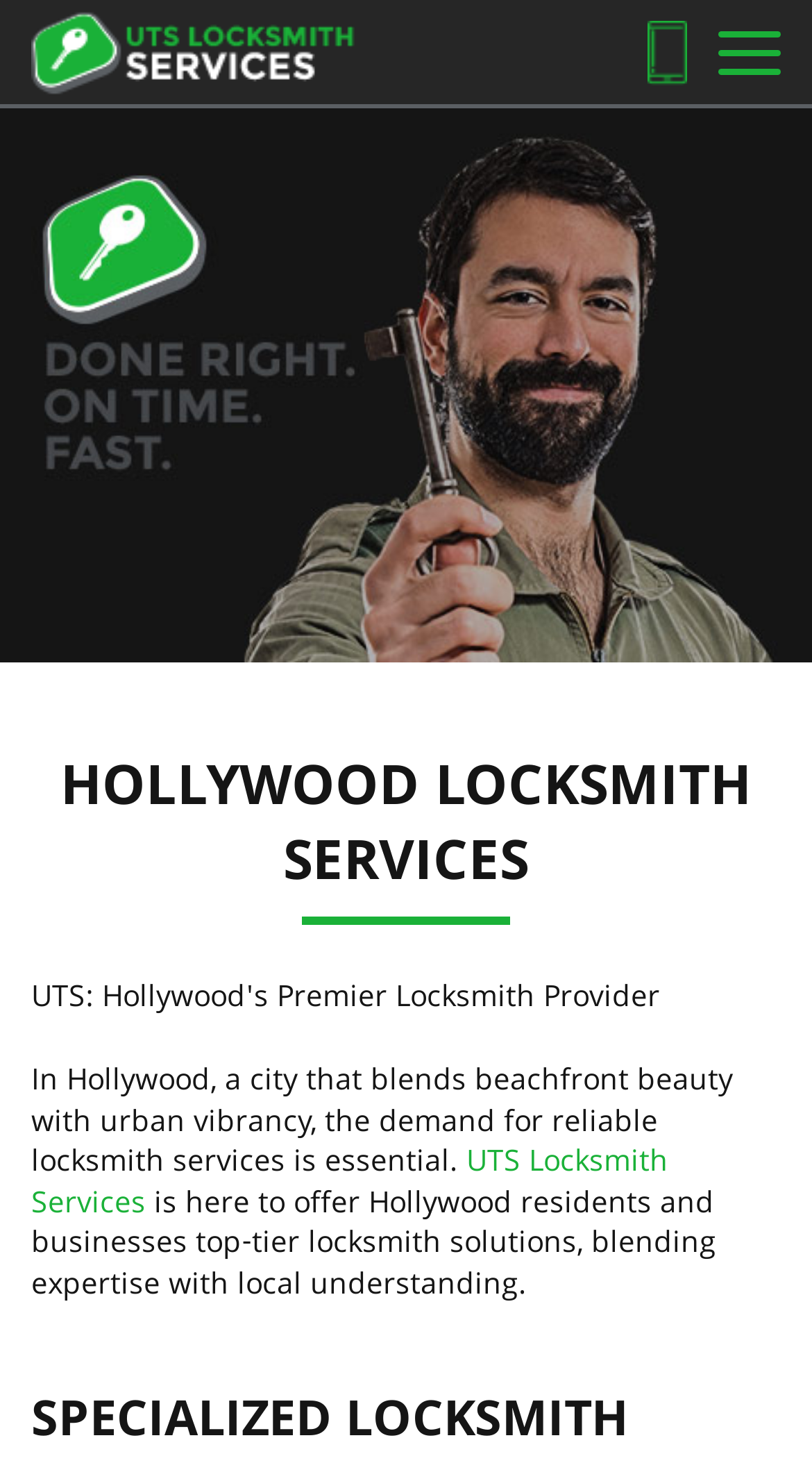Find the coordinates for the bounding box of the element with this description: "FAQ".

[0.244, 0.588, 0.756, 0.638]